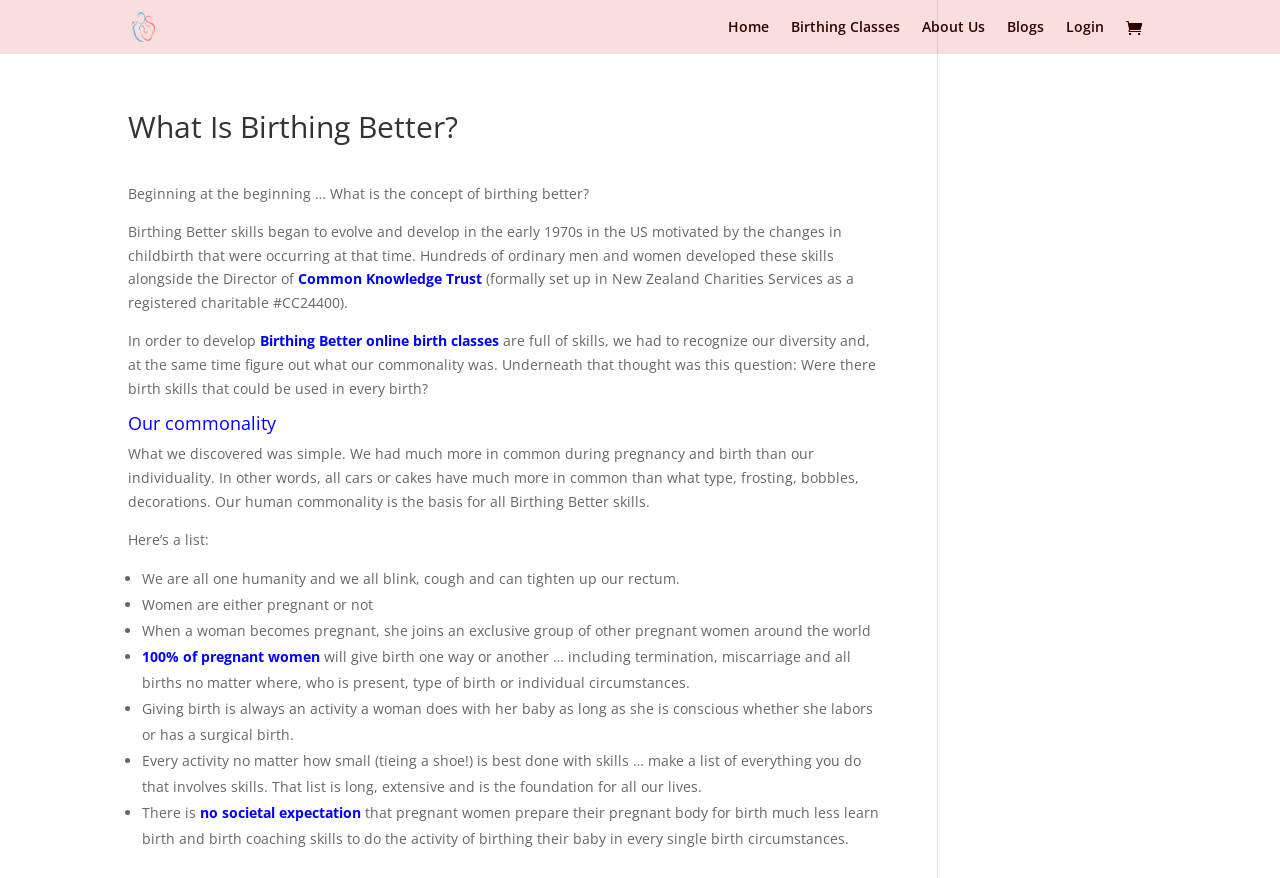Provide the bounding box coordinates for the area that should be clicked to complete the instruction: "Click the 'Haomei Aluminum CO., LTD.' link".

None